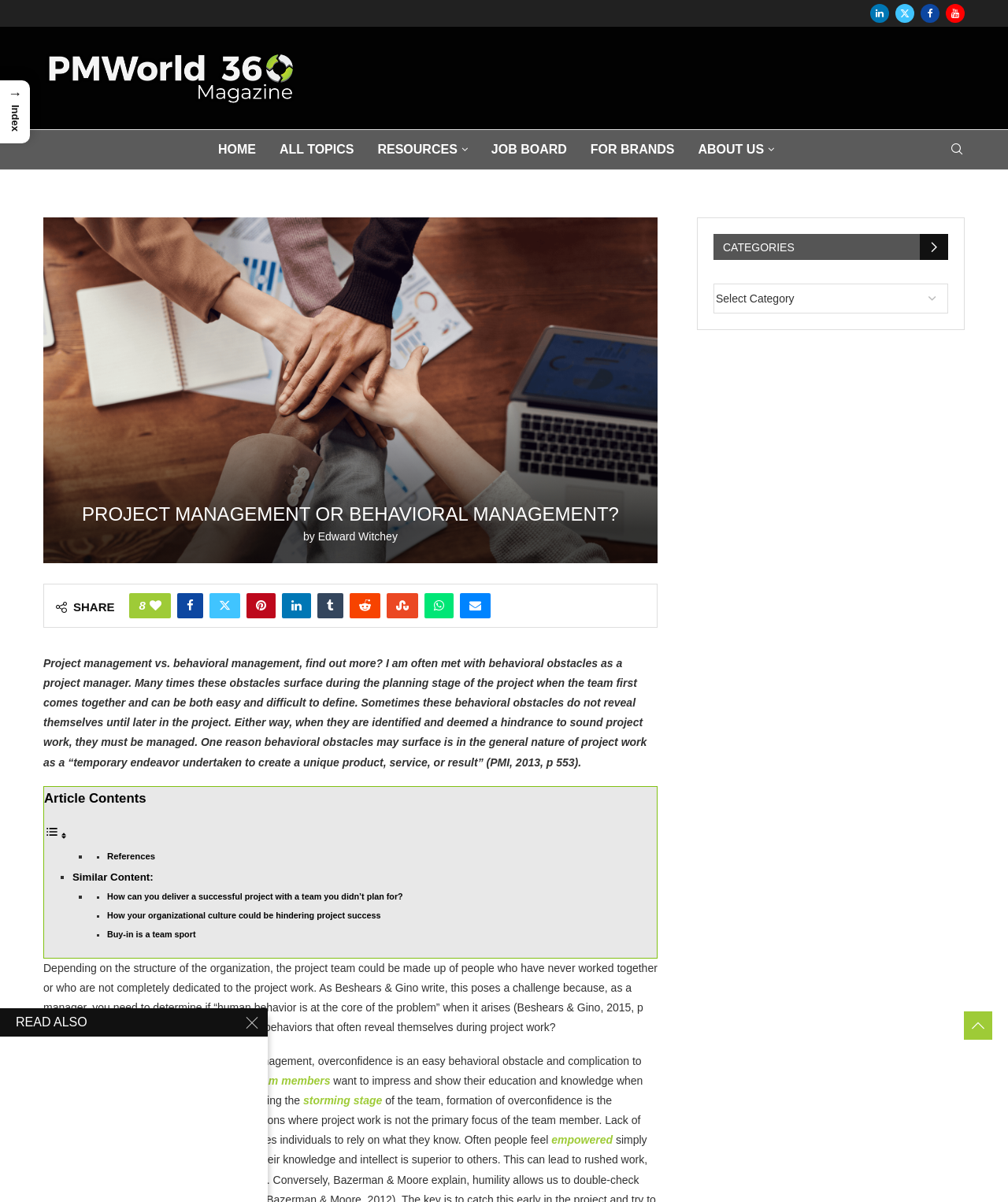How many list markers are present in the article?
Answer the question with a single word or phrase, referring to the image.

5